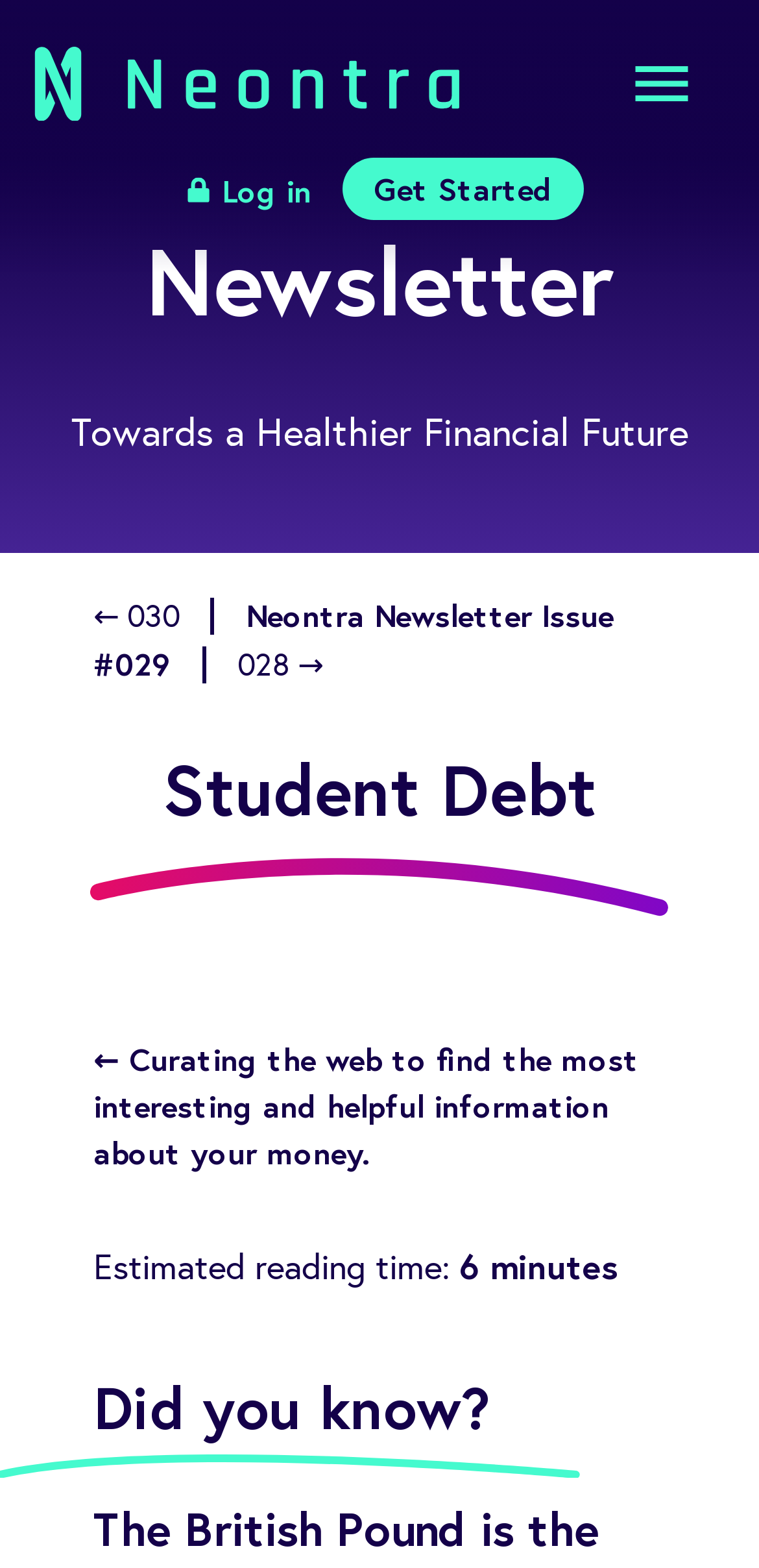Give a one-word or phrase response to the following question: What is the theme of the newsletter?

Financial health